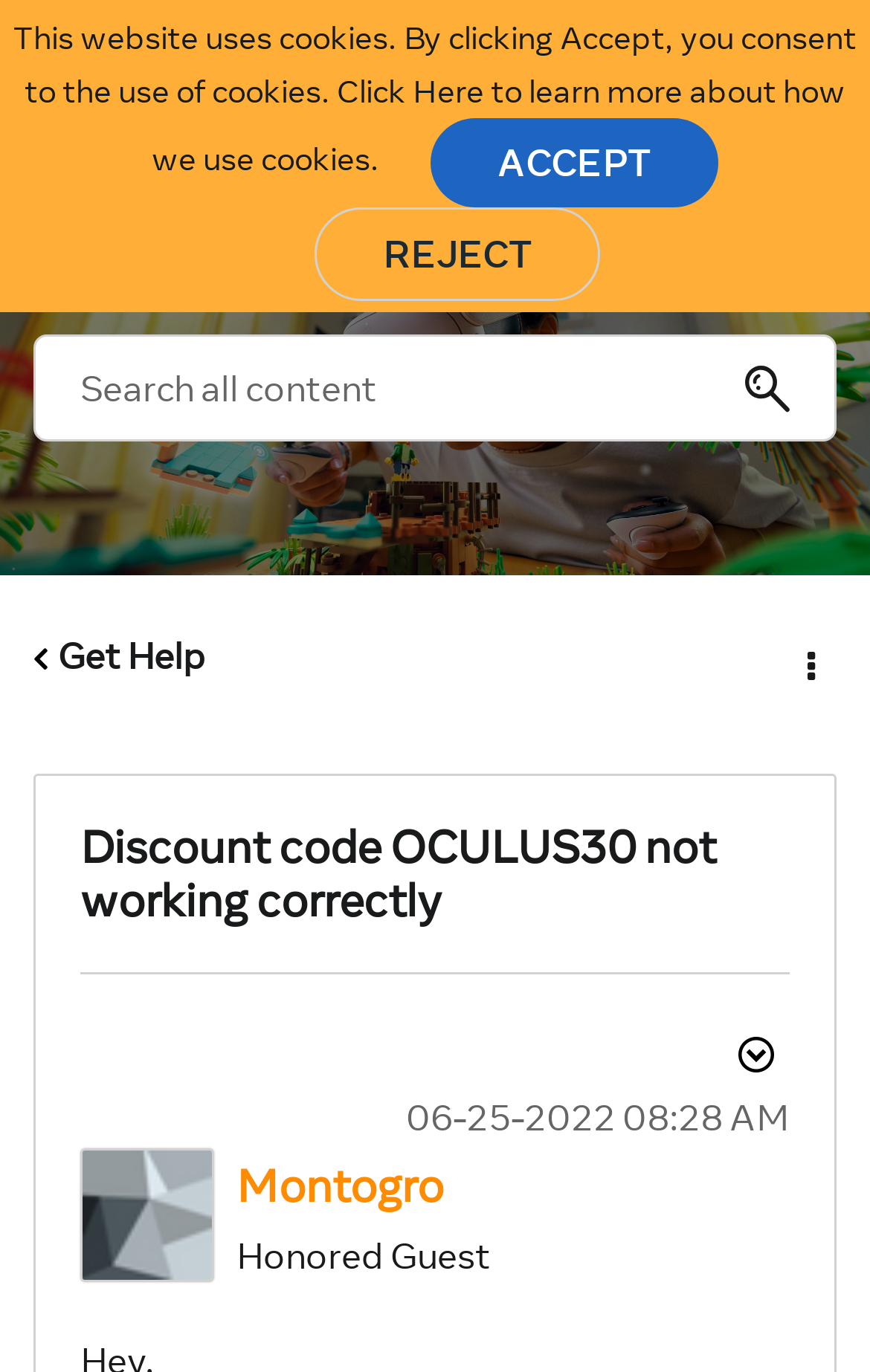Please answer the following question using a single word or phrase: What is the time of the post?

08:28 AM